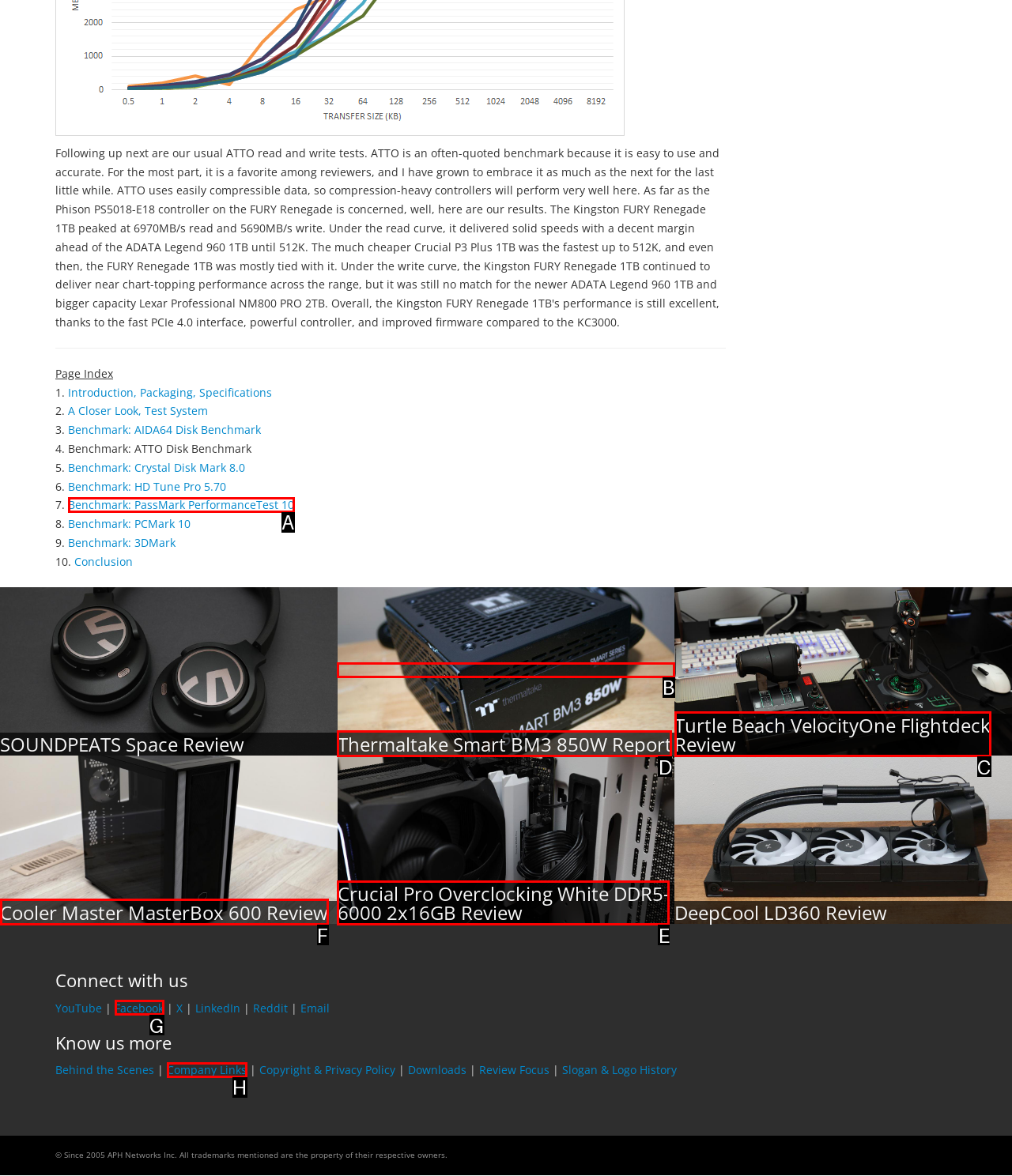Tell me the letter of the option that corresponds to the description: Facebook
Answer using the letter from the given choices directly.

G